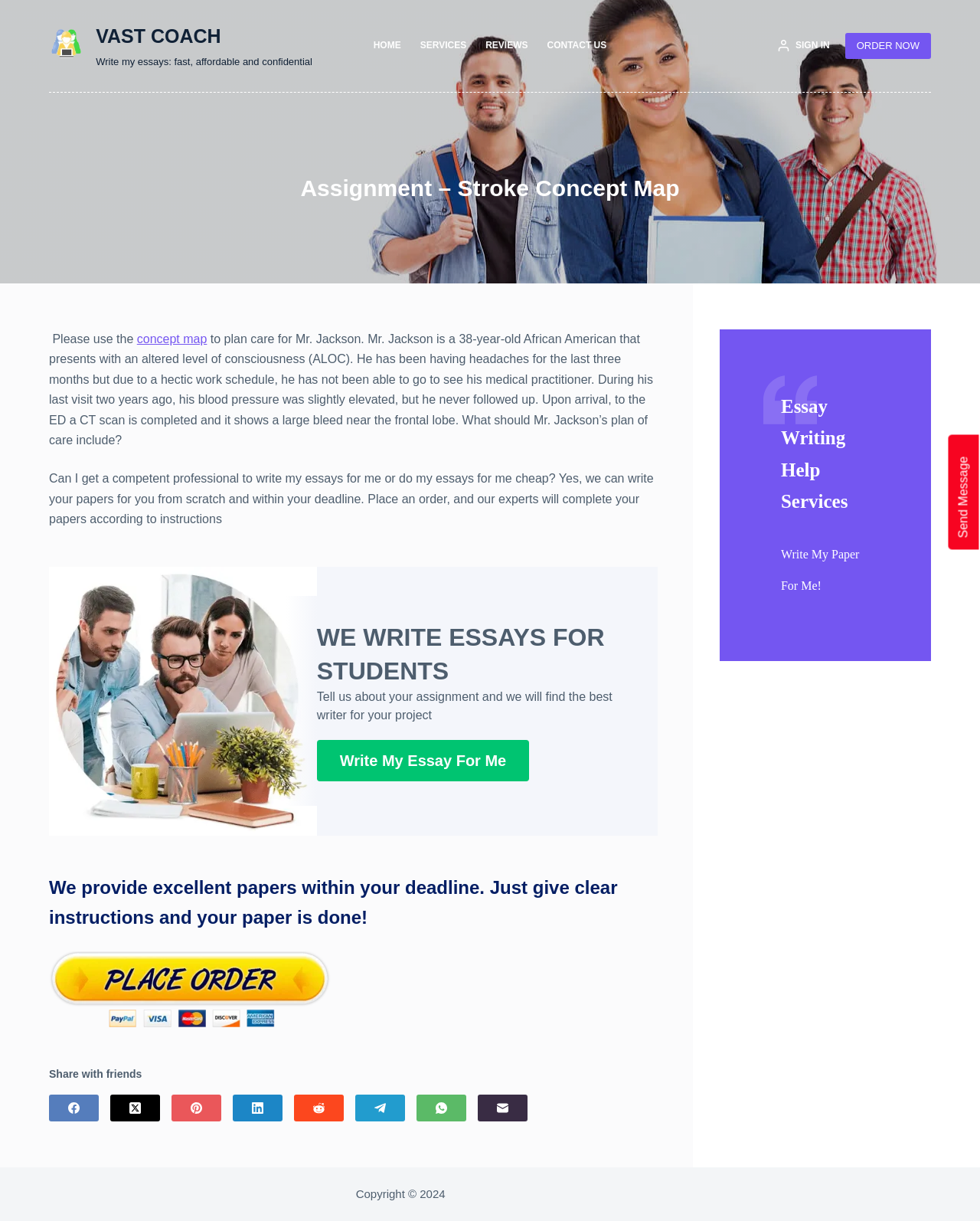Answer the question below using just one word or a short phrase: 
What is the age of Mr. Jackson?

38